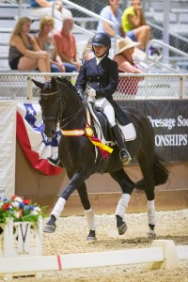What is the color of the rider's jacket?
Could you give a comprehensive explanation in response to this question?

The rider is dressed in a classic black jacket, which is a traditional attire for dressage competitions, indicating a sense of professionalism and respect for the sport.